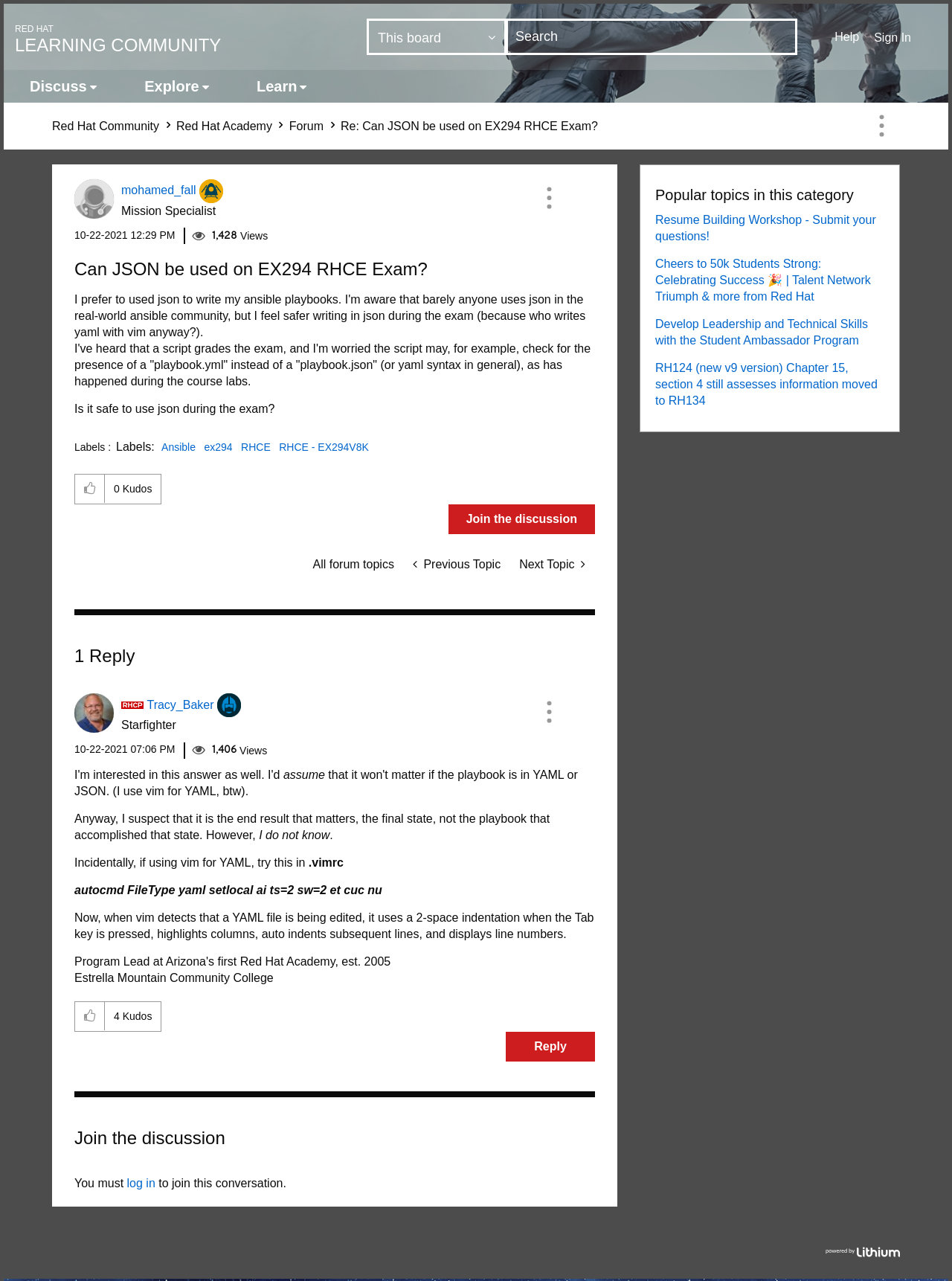Please specify the bounding box coordinates of the clickable region to carry out the following instruction: "View the profile of mohamed_fall". The coordinates should be four float numbers between 0 and 1, in the format [left, top, right, bottom].

[0.127, 0.144, 0.206, 0.153]